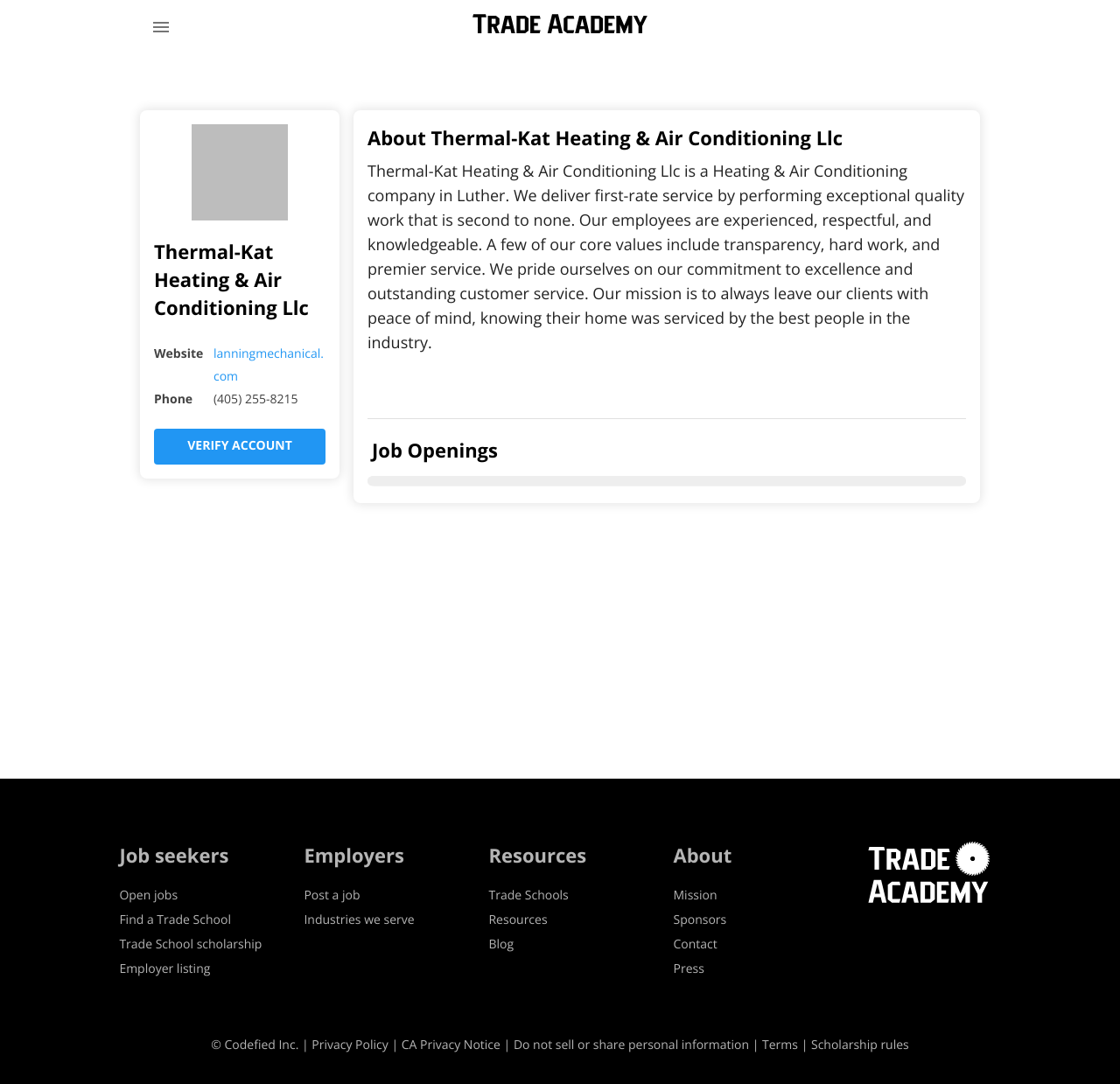Please use the details from the image to answer the following question comprehensively:
How many links are there in the 'Job Openings' section?

The 'Job Openings' section contains four links: 'Open jobs', 'Find a Trade School', 'Trade School scholarship', and 'Employer listing'. These links can be found in the StaticText and link elements located in the 'Job Openings' section.